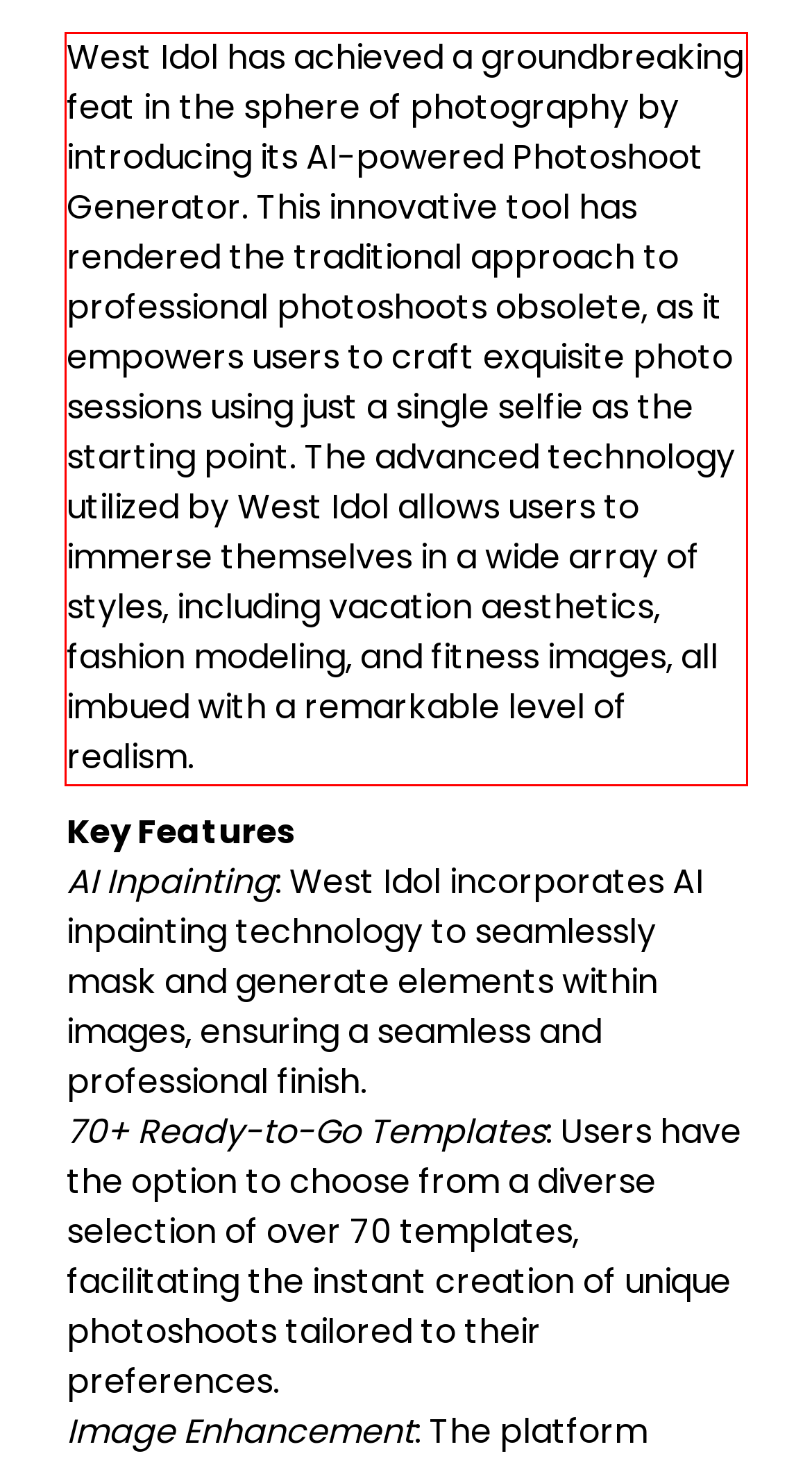Please identify and extract the text from the UI element that is surrounded by a red bounding box in the provided webpage screenshot.

West Idol has achieved a groundbreaking feat in the sphere of photography by introducing its AI-powered Photoshoot Generator. This innovative tool has rendered the traditional approach to professional photoshoots obsolete, as it empowers users to craft exquisite photo sessions using just a single selfie as the starting point. The advanced technology utilized by West Idol allows users to immerse themselves in a wide array of styles, including vacation aesthetics, fashion modeling, and fitness images, all imbued with a remarkable level of realism.